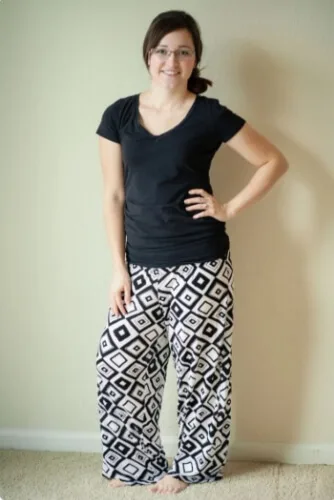Provide an in-depth description of the image you see.

The image features a woman standing confidently while wearing stylish pajama pants that are characterized by a bold black and white geometric pattern. She complements the vibrant pants with a simple black t-shirt, showcasing a casual yet chic look suitable for comfortable lounging at home. The setting is minimalistic with a neutral wall that highlights her outfit. This visual accompanies the "Women’s Pajama Pants Sewing Pattern by SeaminglySmitten," indicating that these pants can be made using the provided sewing pattern, which is versatile enough to create pants in various styles, including cropped or full-length options. The design is accessible for varying skill levels, ensuring that anyone can craft their own fashionable loungewear.